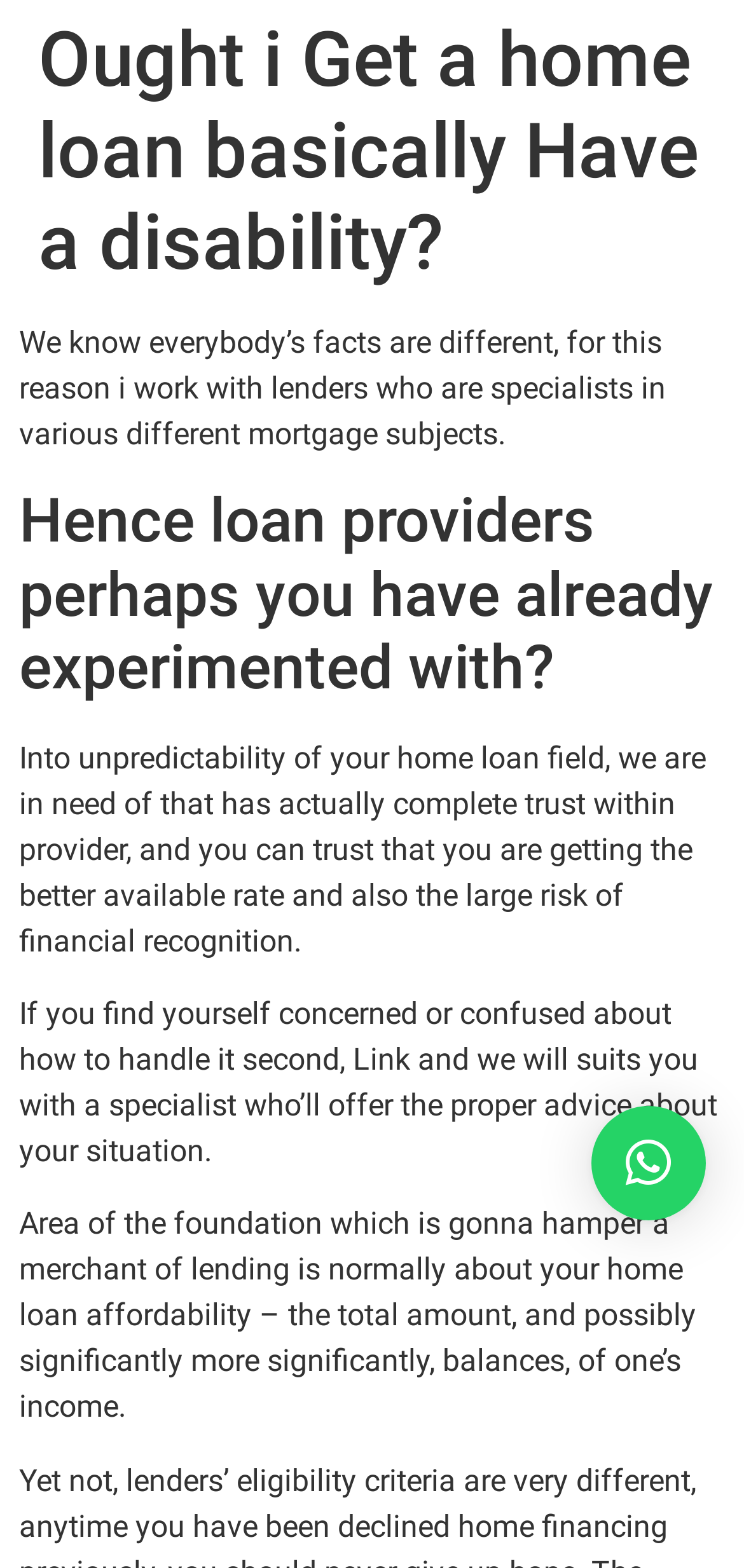Based on the image, please respond to the question with as much detail as possible:
What is the main topic of this webpage?

Based on the content of the webpage, it appears to be discussing the possibility of getting a home loan for individuals with disabilities, and the importance of working with lenders who specialize in various mortgage subjects.